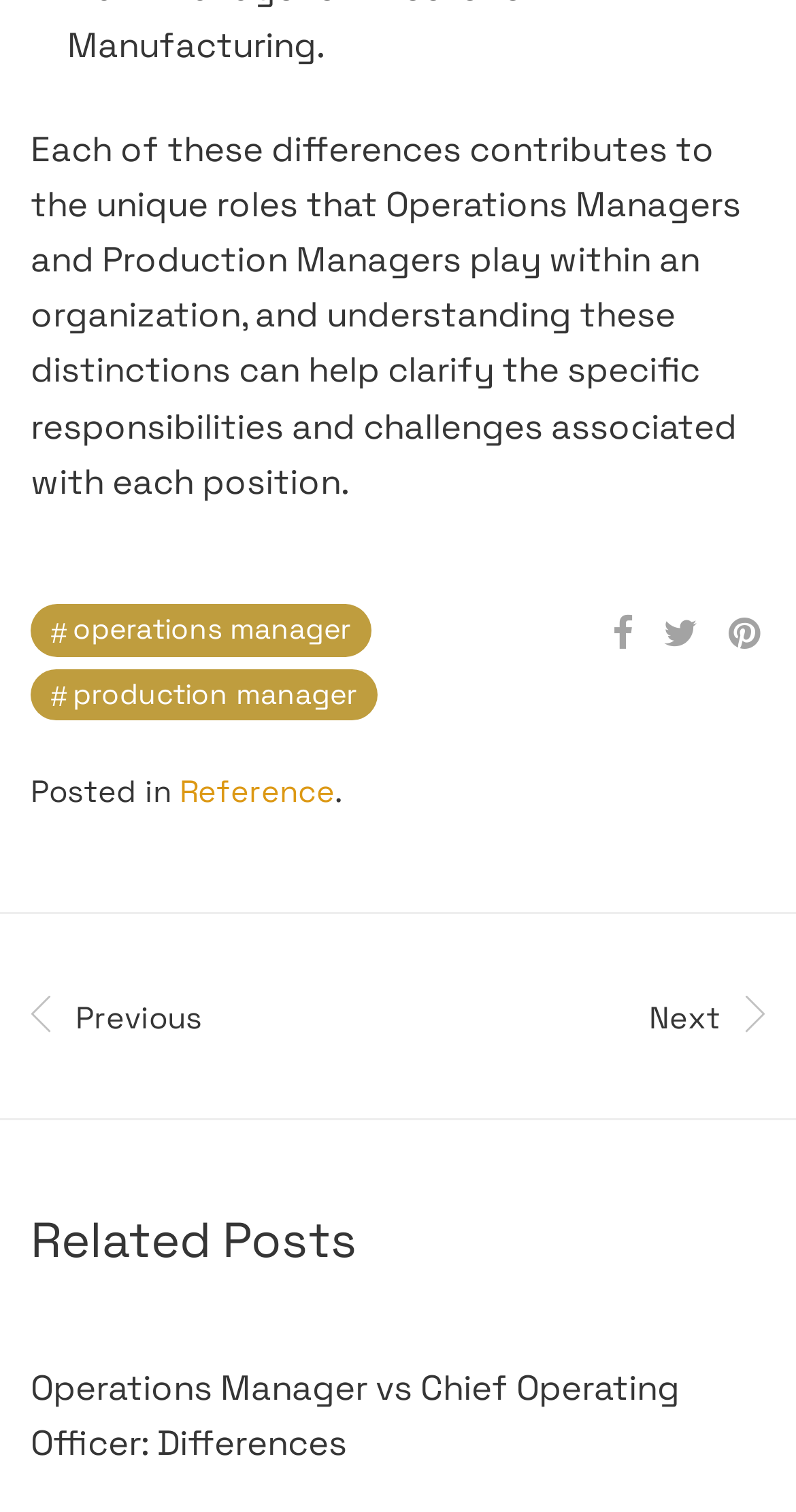What is the purpose of the links at the bottom?
Using the screenshot, give a one-word or short phrase answer.

Navigation